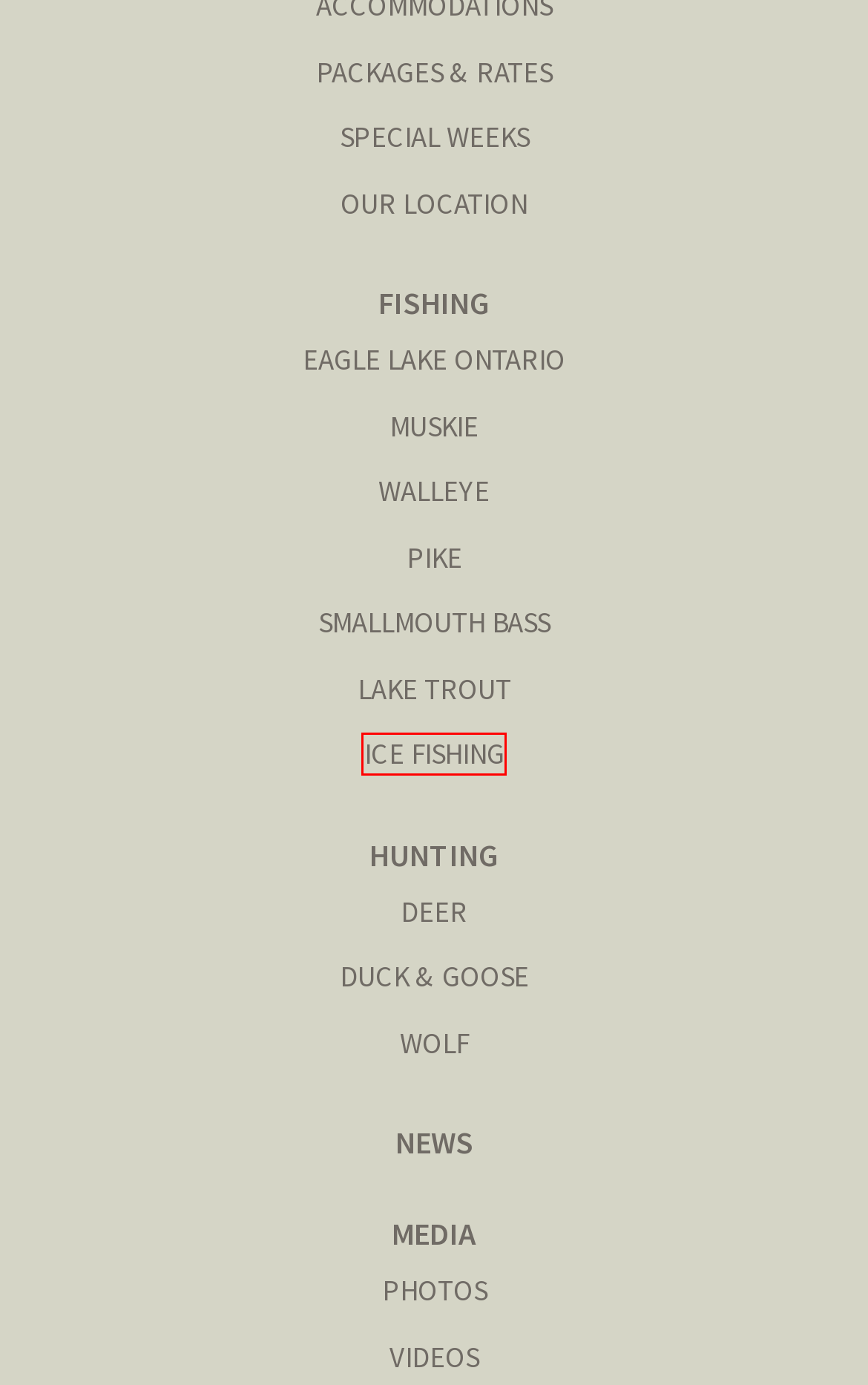A screenshot of a webpage is given, featuring a red bounding box around a UI element. Please choose the webpage description that best aligns with the new webpage after clicking the element in the bounding box. These are the descriptions:
A. Waterfowl, Goose & Duck Hunting in Ontario, Canada | Andy Myers Lodge
B. Wolf Hunting in Ontario, Canada | Andy Myers Lodge
C. Guided Whitetail Deer Hunting in Ontario, Canada | Andy Myers Lodge
D. Walleye Fishing Trips in Ontario, Canada | Andy Myers Lodge
E. Ice Fishing on Eagle Lake in Ontario, Canada | Andy Myers Lodge
F. Smallmouth Bass Fishing in Ontario, Canada | Andy Myers Lodge
G. Our Location | Andy Myers Lodge
H. Special Weeks | Andy Myers Lodge

E